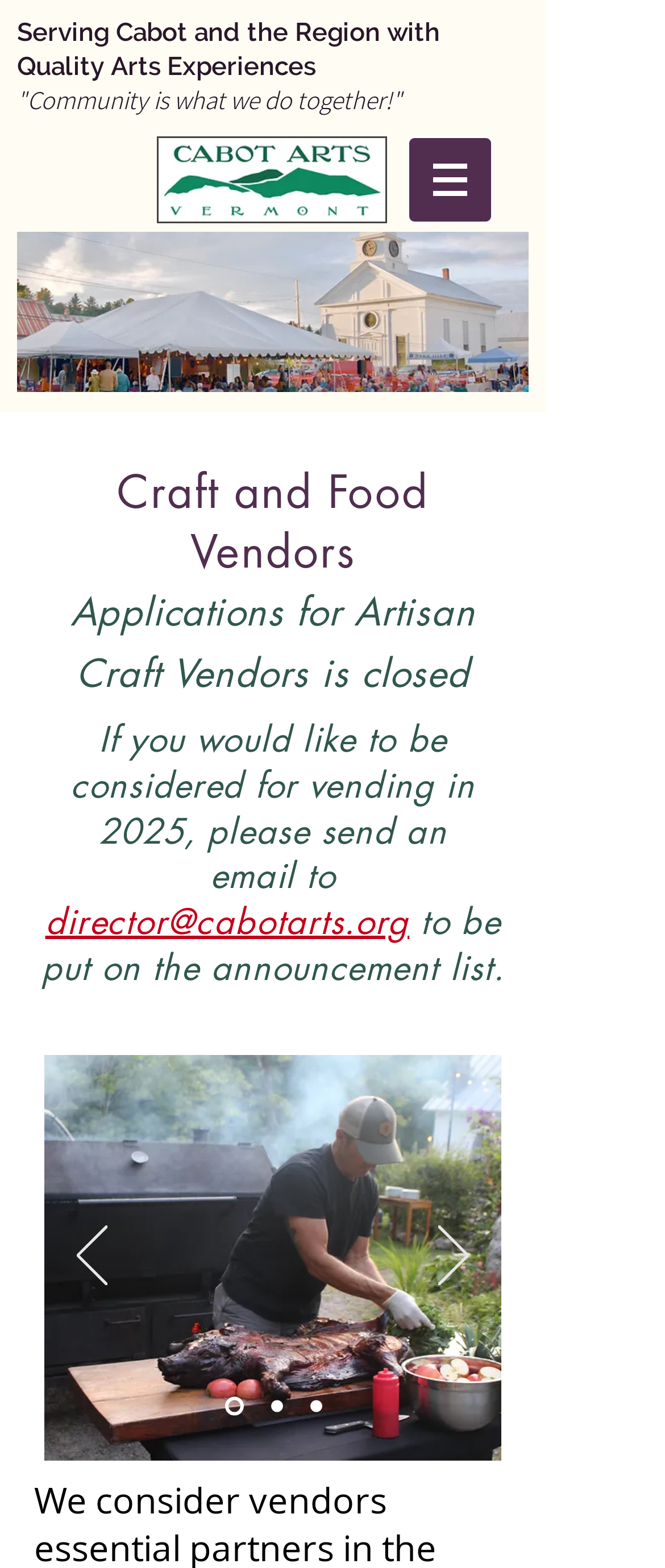What type of vendors are being referred to?
Identify the answer in the screenshot and reply with a single word or phrase.

Artisan craft vendors